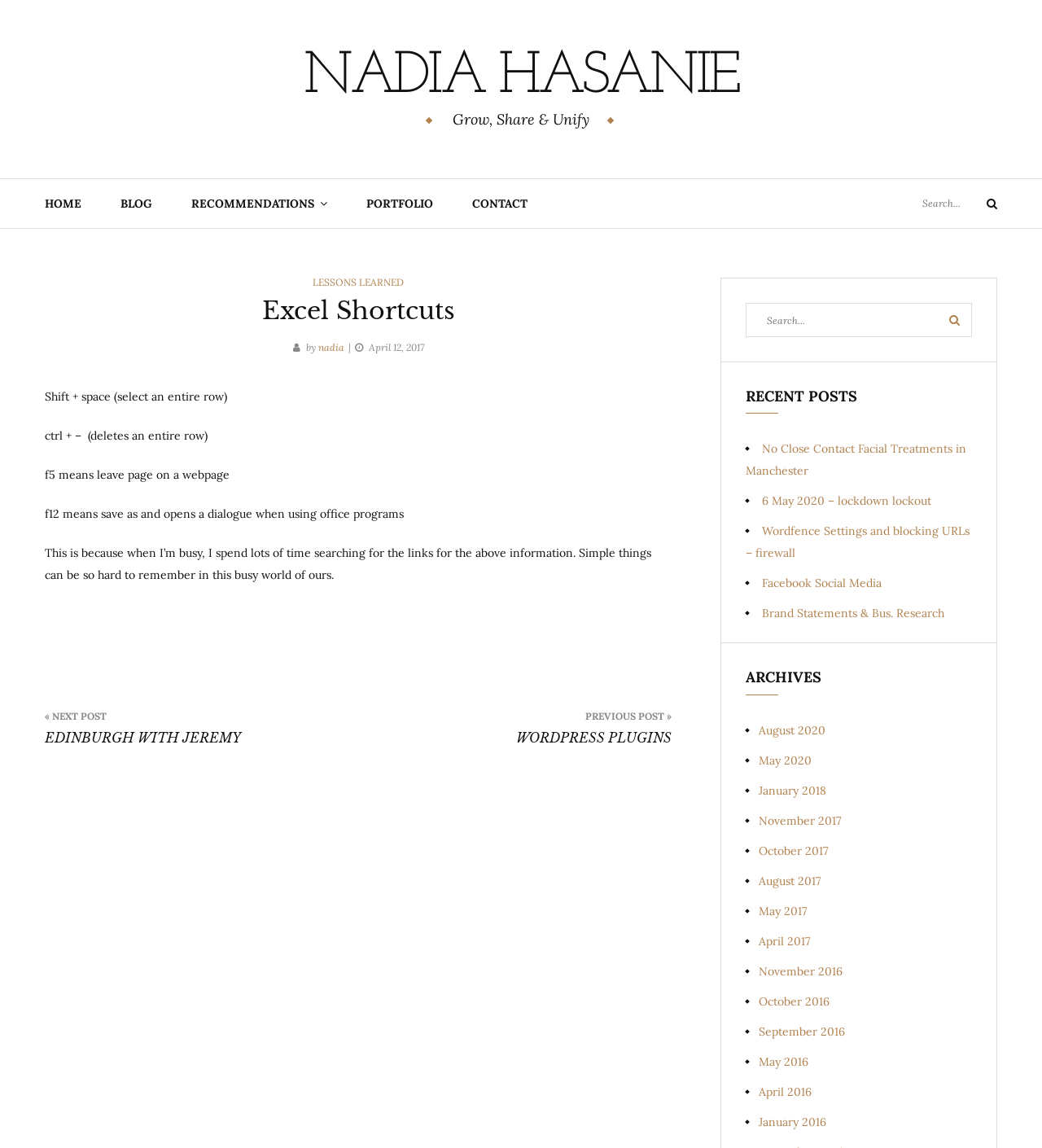Please predict the bounding box coordinates of the element's region where a click is necessary to complete the following instruction: "Search for something". The coordinates should be represented by four float numbers between 0 and 1, i.e., [left, top, right, bottom].

[0.885, 0.156, 0.957, 0.198]